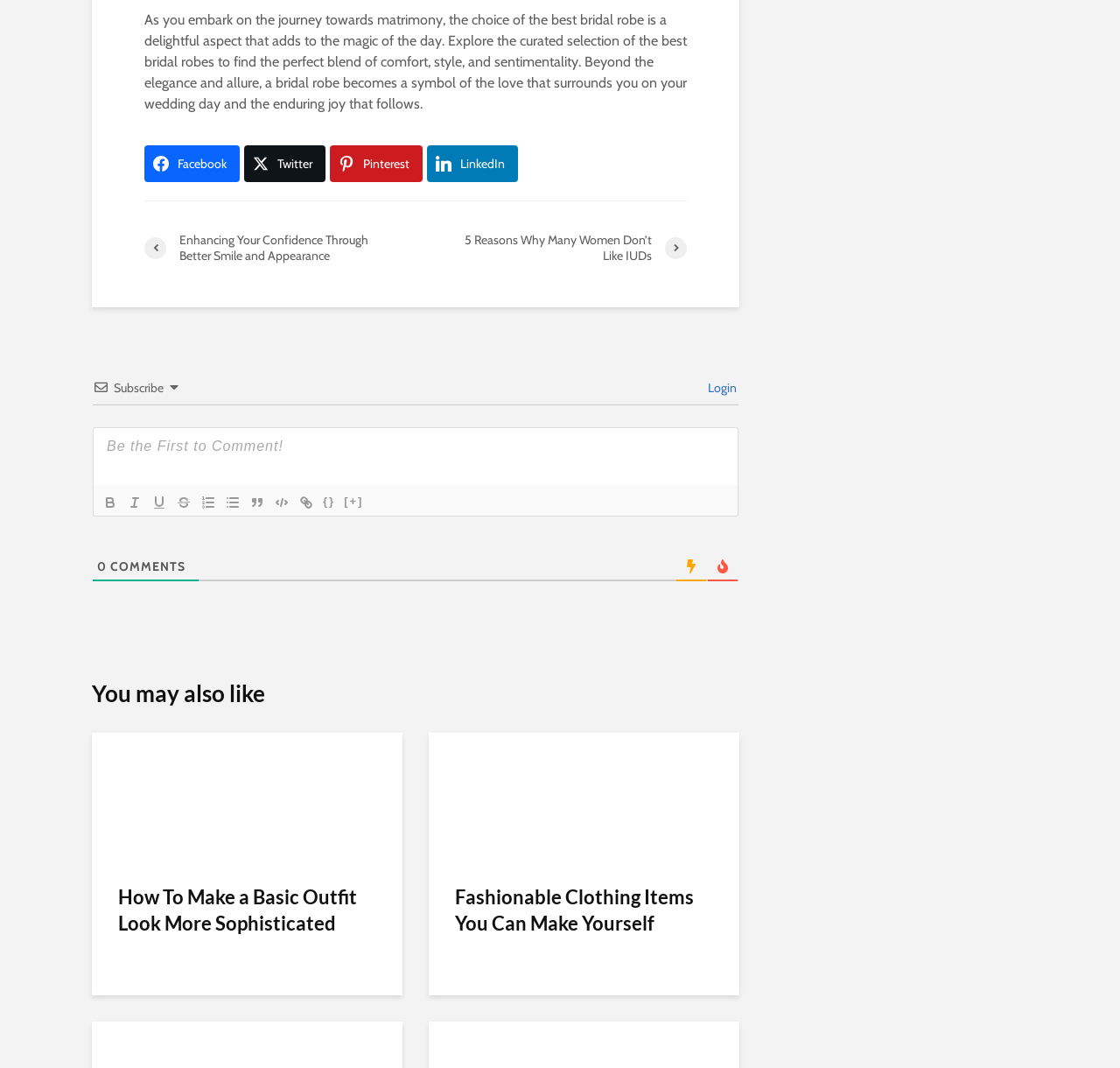Please identify the bounding box coordinates of the element that needs to be clicked to perform the following instruction: "Format the text as bold".

[0.088, 0.461, 0.109, 0.48]